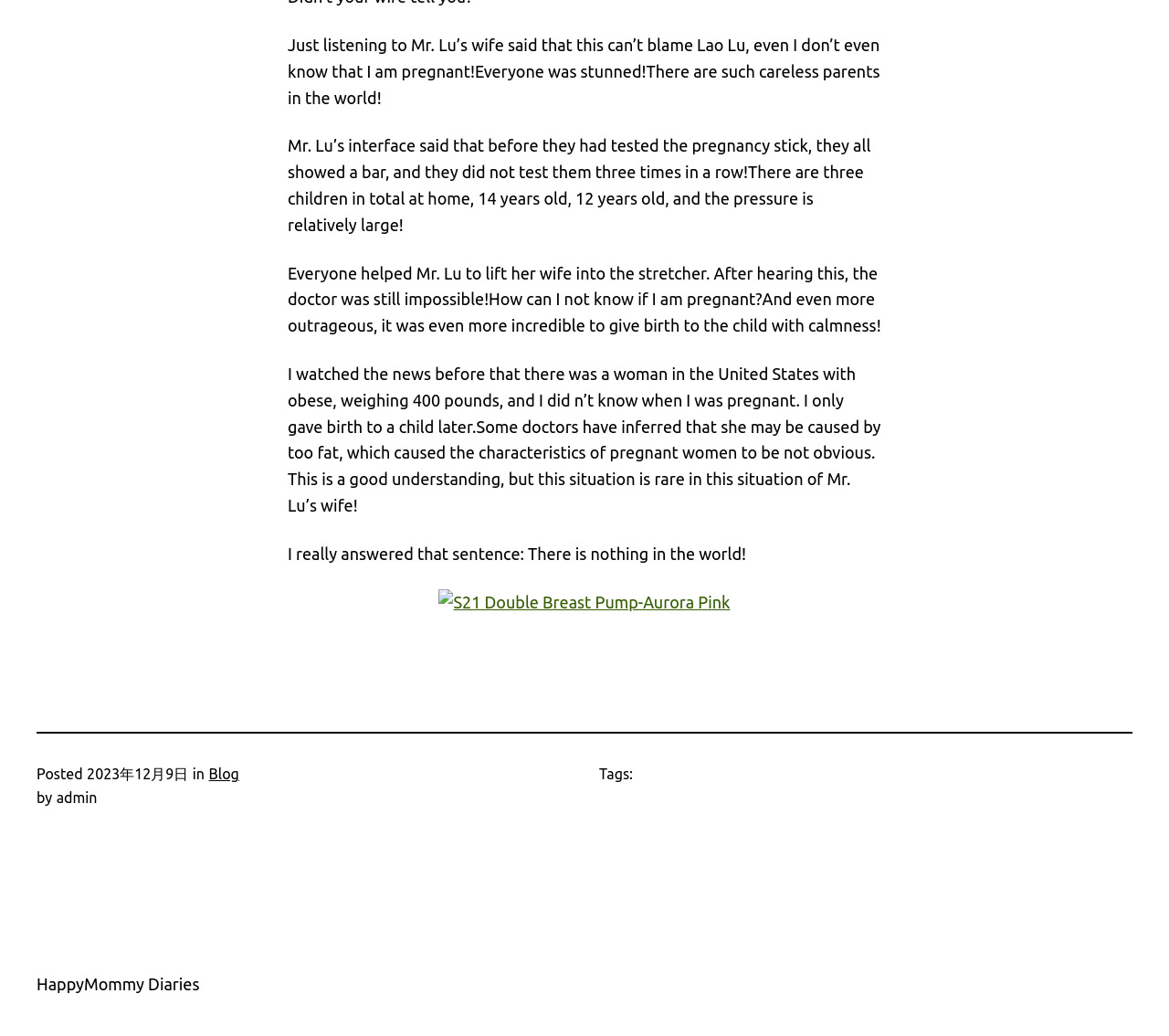Answer the question with a brief word or phrase:
When was the post published?

2023年12月9日